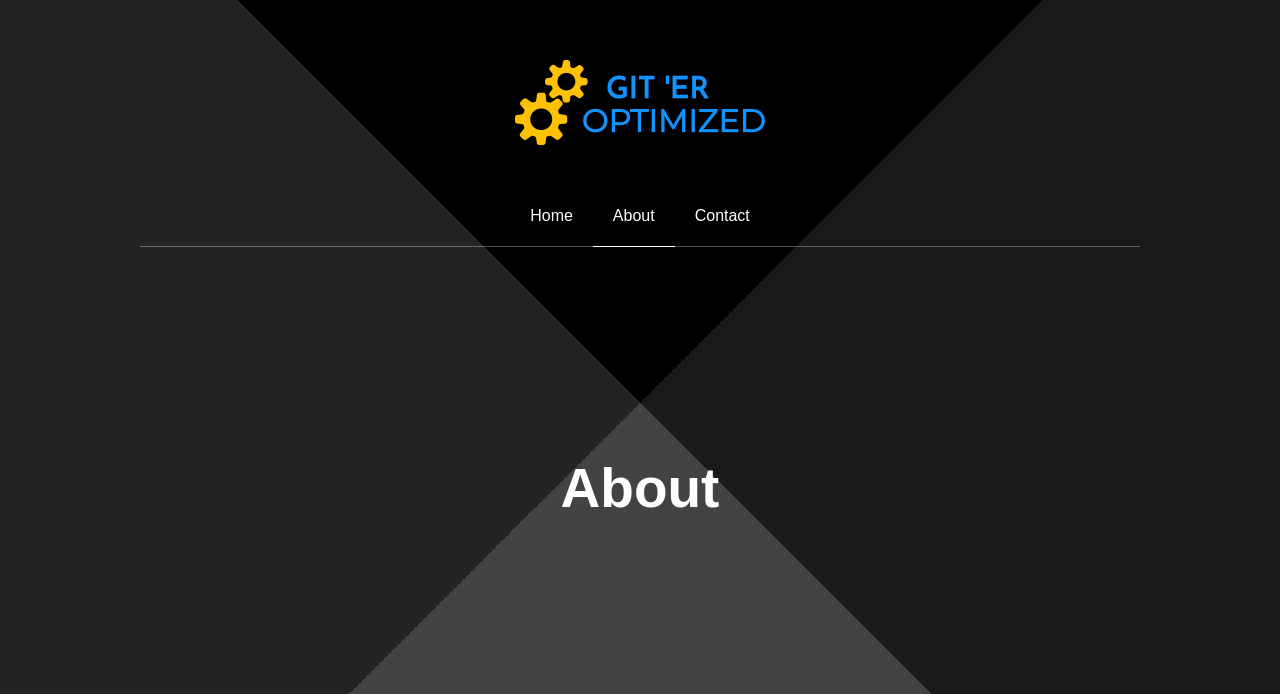What is the position of the navigation links?
Please respond to the question with a detailed and informative answer.

I compared the y1 and y2 coordinates of the navigation element with other elements and found that it has a relatively small y1 value, which suggests that it is located at the top of the webpage.